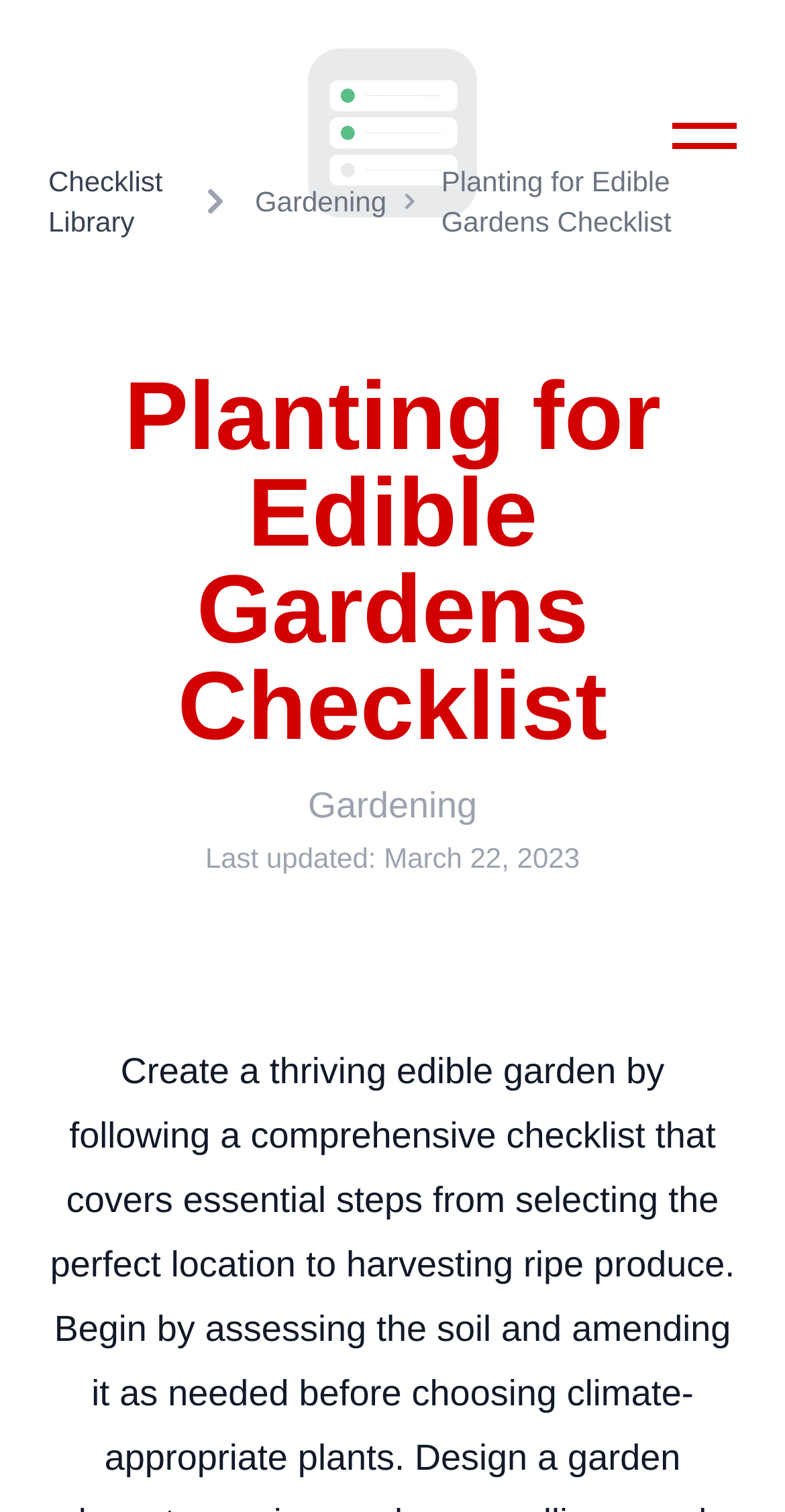Use a single word or phrase to respond to the question:
What is the purpose of the app icon?

To link to the app